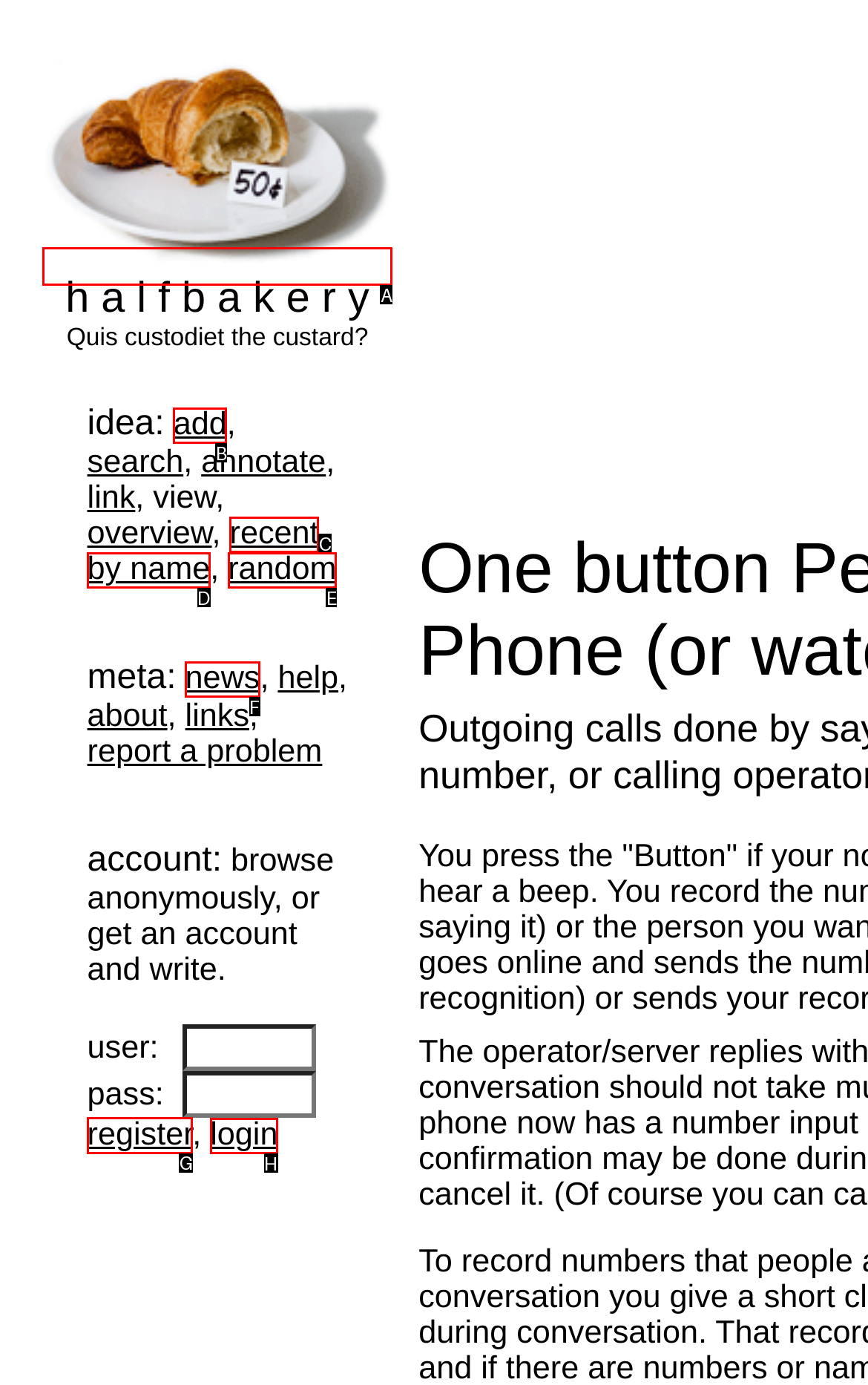Provide the letter of the HTML element that you need to click on to perform the task: register for an account.
Answer with the letter corresponding to the correct option.

G